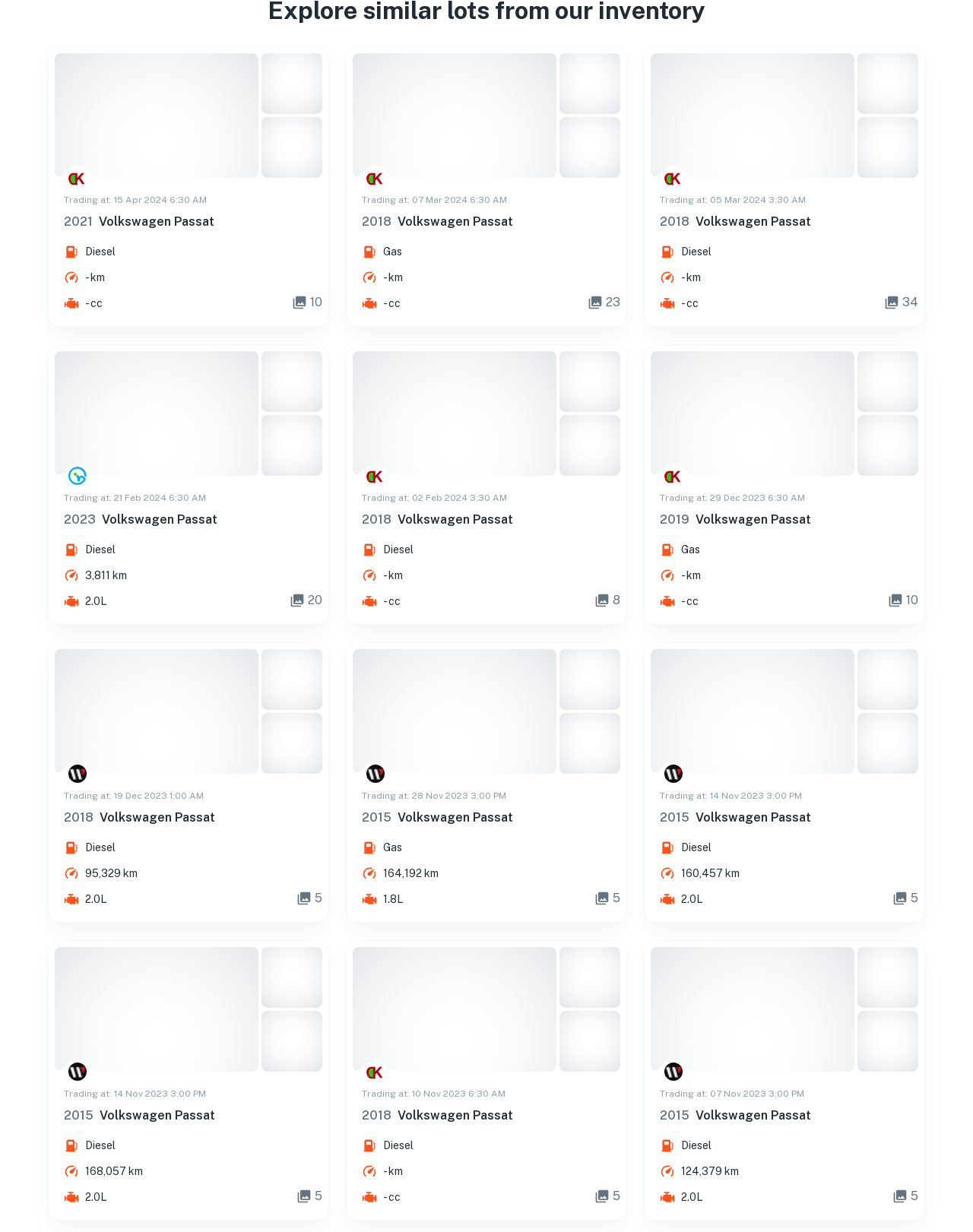What is the year of the oldest Volkswagen Passat?
Refer to the screenshot and deliver a thorough answer to the question presented.

I looked at the headings of each link and found that the oldest year mentioned is 2015, which appears in three listings.